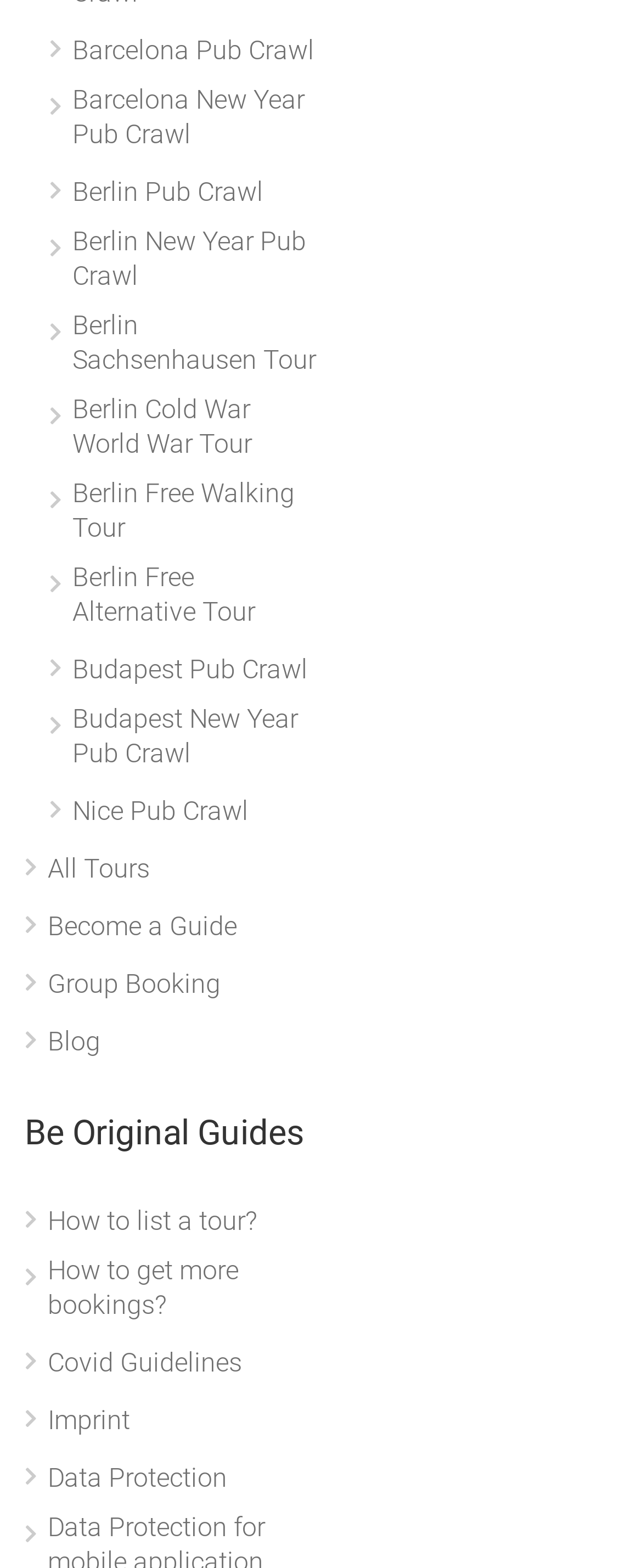Provide a brief response to the question below using a single word or phrase: 
How many links are there in the main section?

12